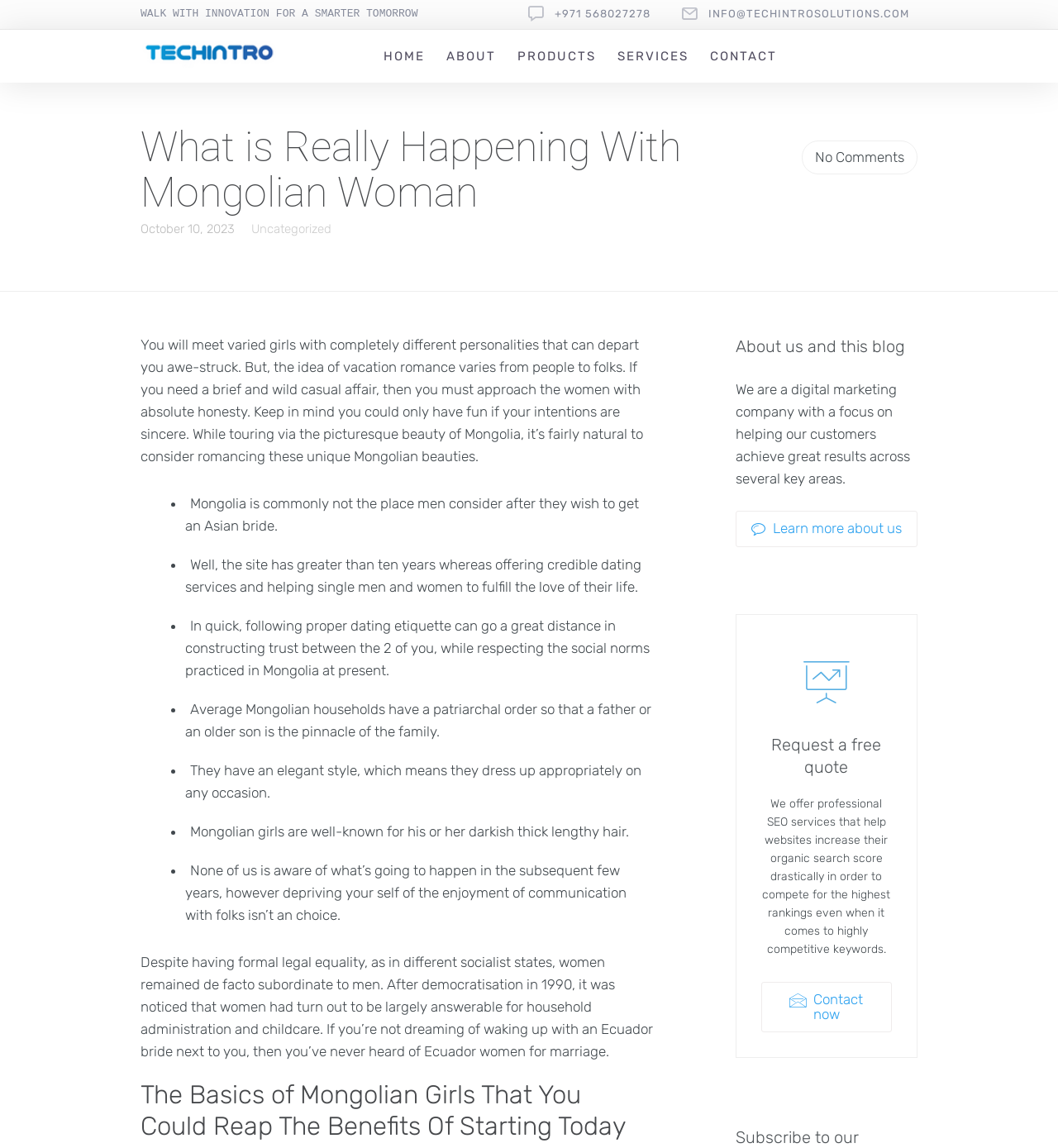What is the date of the article?
Please look at the screenshot and answer in one word or a short phrase.

October 10, 2023